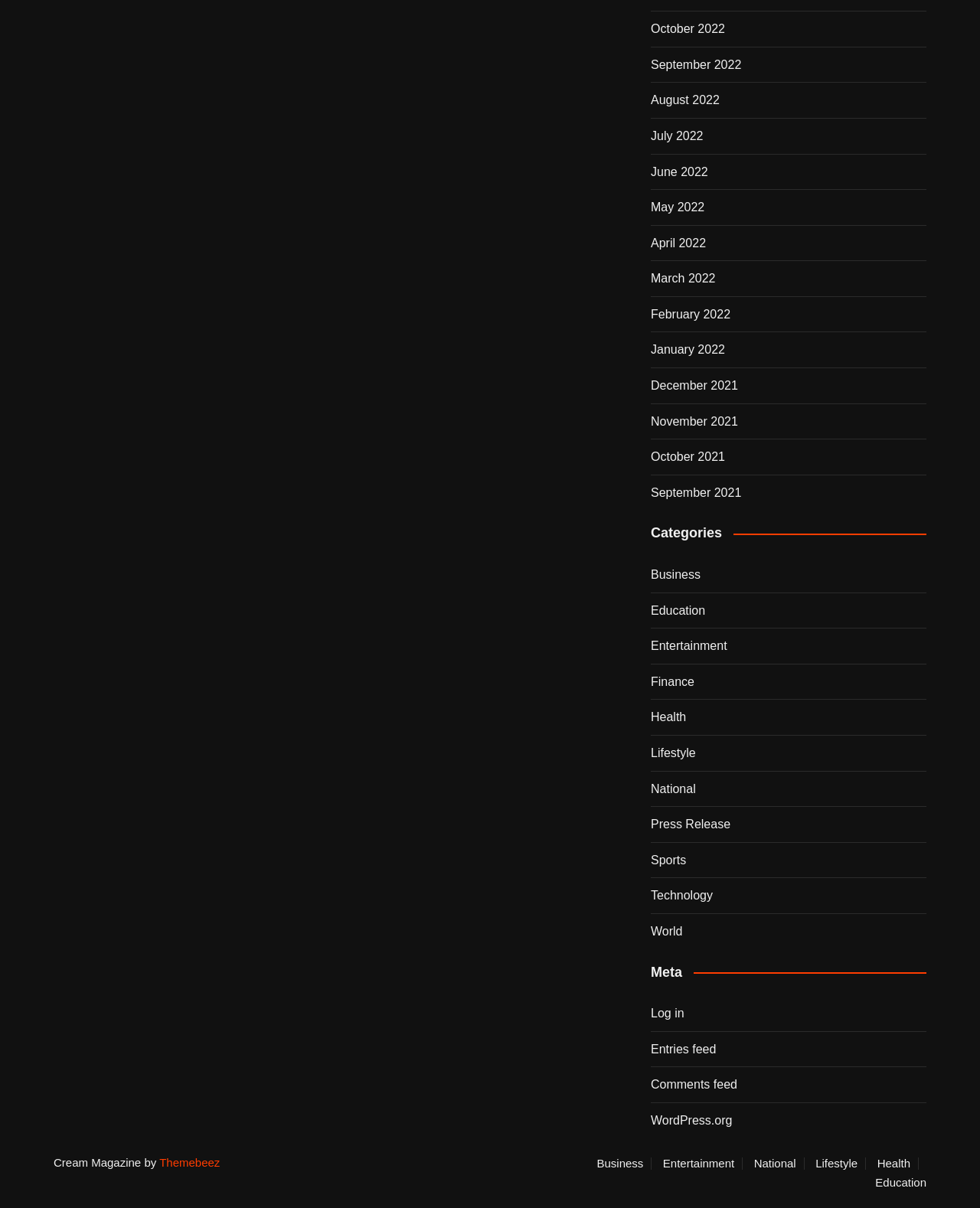Please determine the bounding box coordinates for the element with the description: "Entertainment".

[0.664, 0.527, 0.742, 0.543]